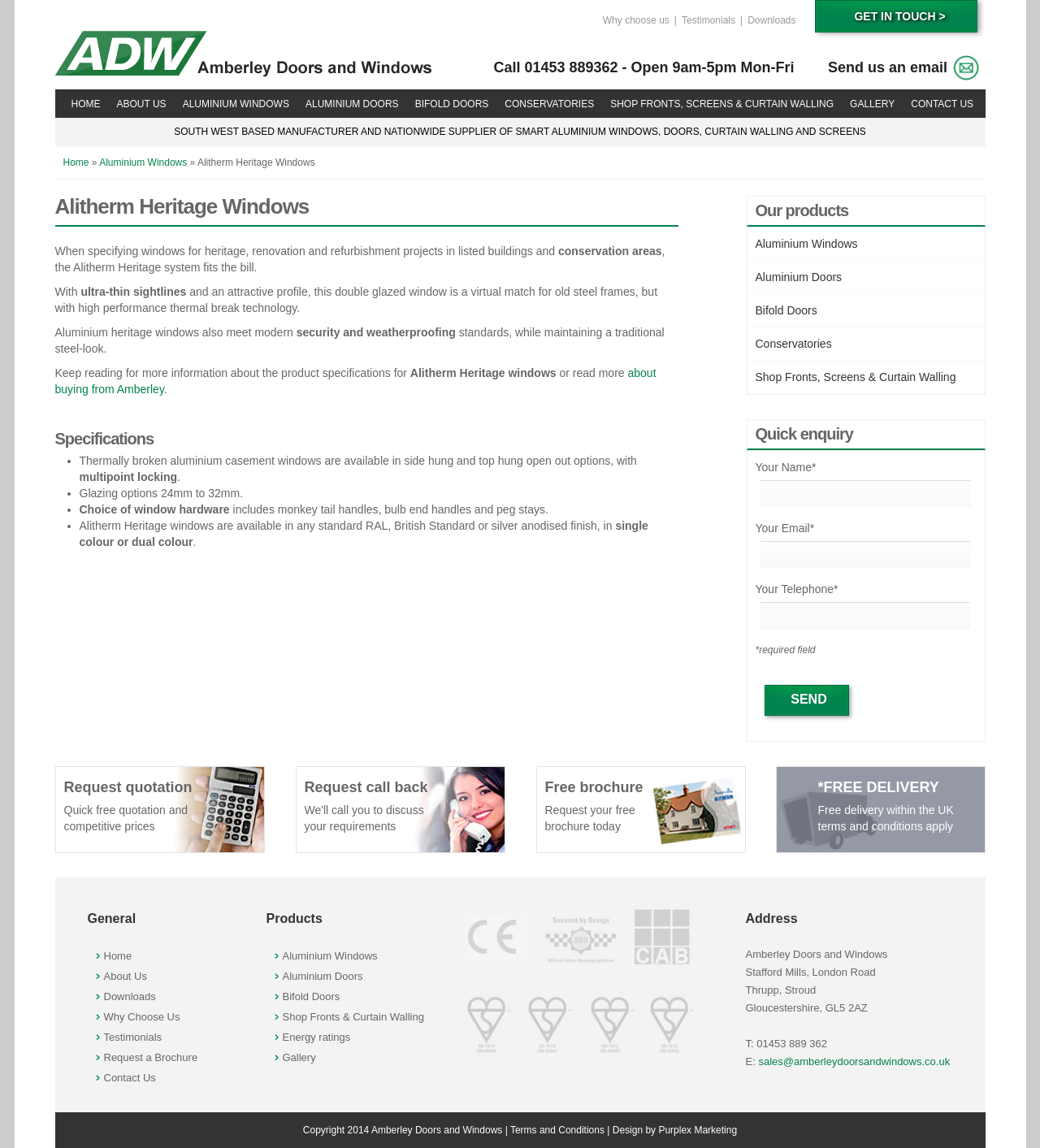What is the location of the company?
Based on the visual, give a brief answer using one word or a short phrase.

Gloucestershire